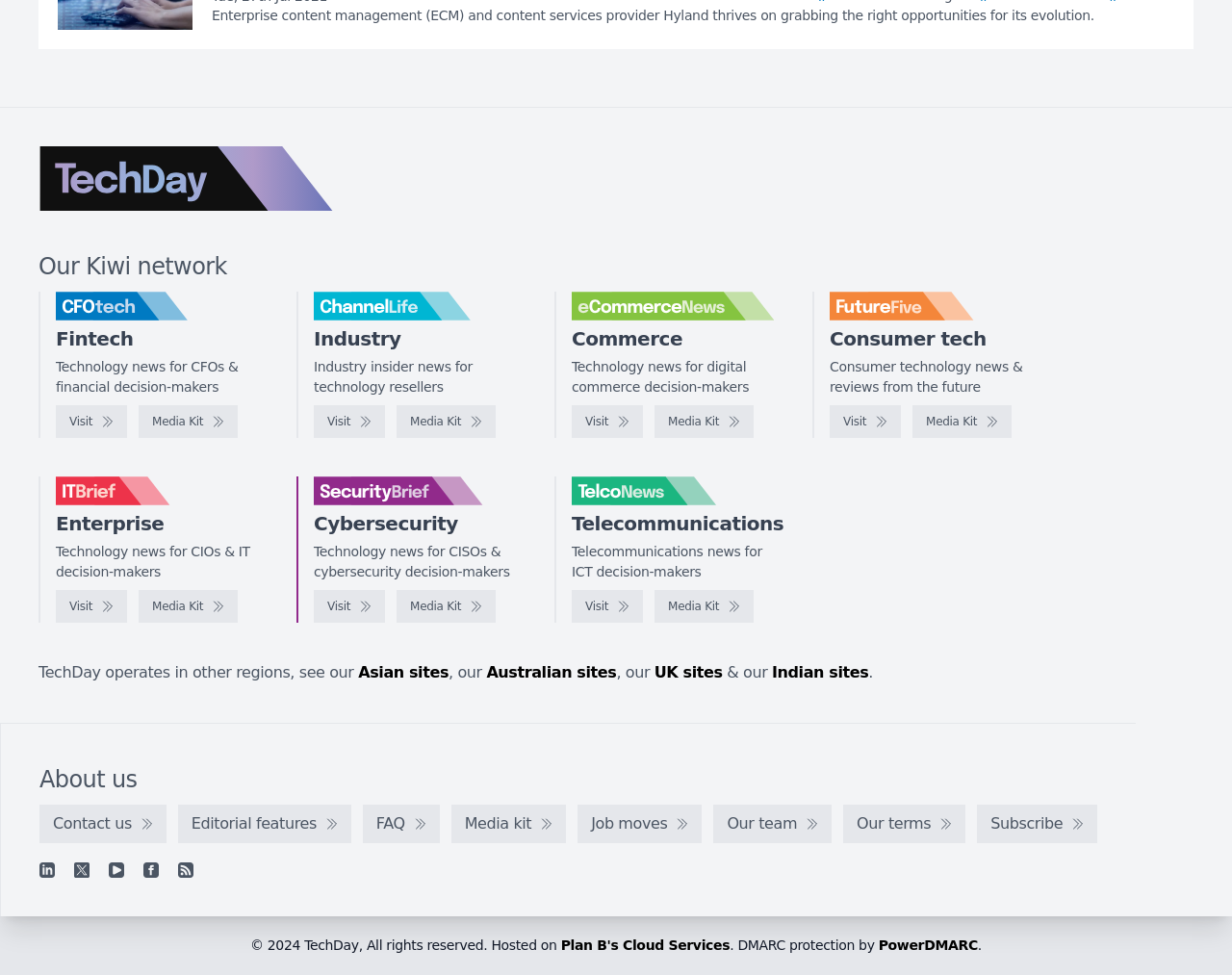Please locate the bounding box coordinates of the element that should be clicked to achieve the given instruction: "View Fintech news".

[0.045, 0.336, 0.108, 0.36]